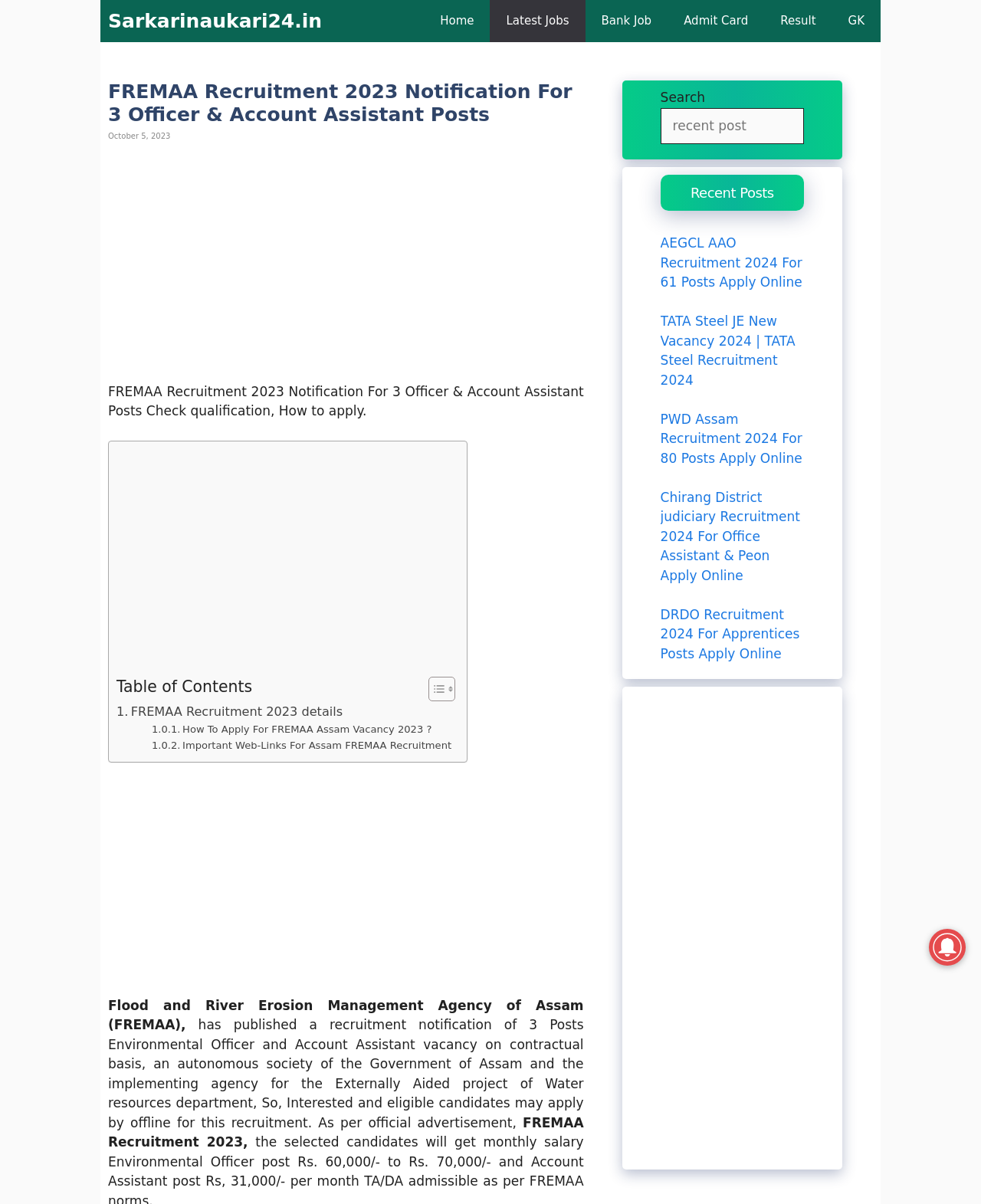Please respond to the question with a concise word or phrase:
What is the name of the organization publishing the recruitment notification?

FREMAA